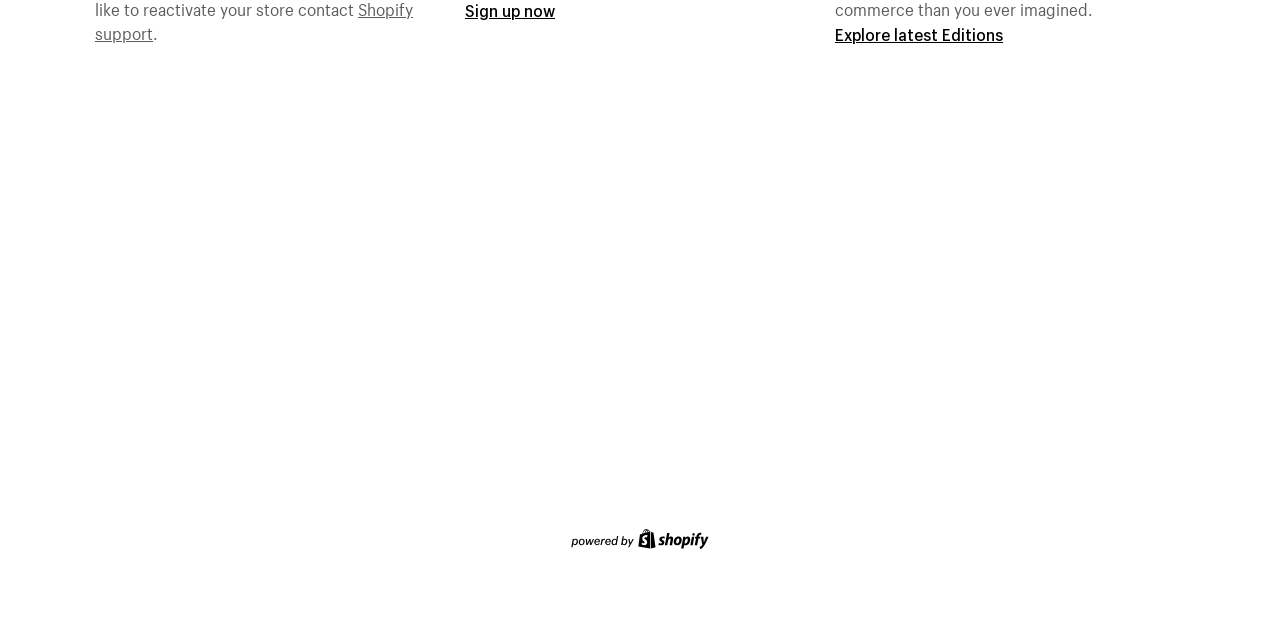Identify the bounding box for the described UI element. Provide the coordinates in (top-left x, top-left y, bottom-right x, bottom-right y) format with values ranging from 0 to 1: MY ACCOUNT

None